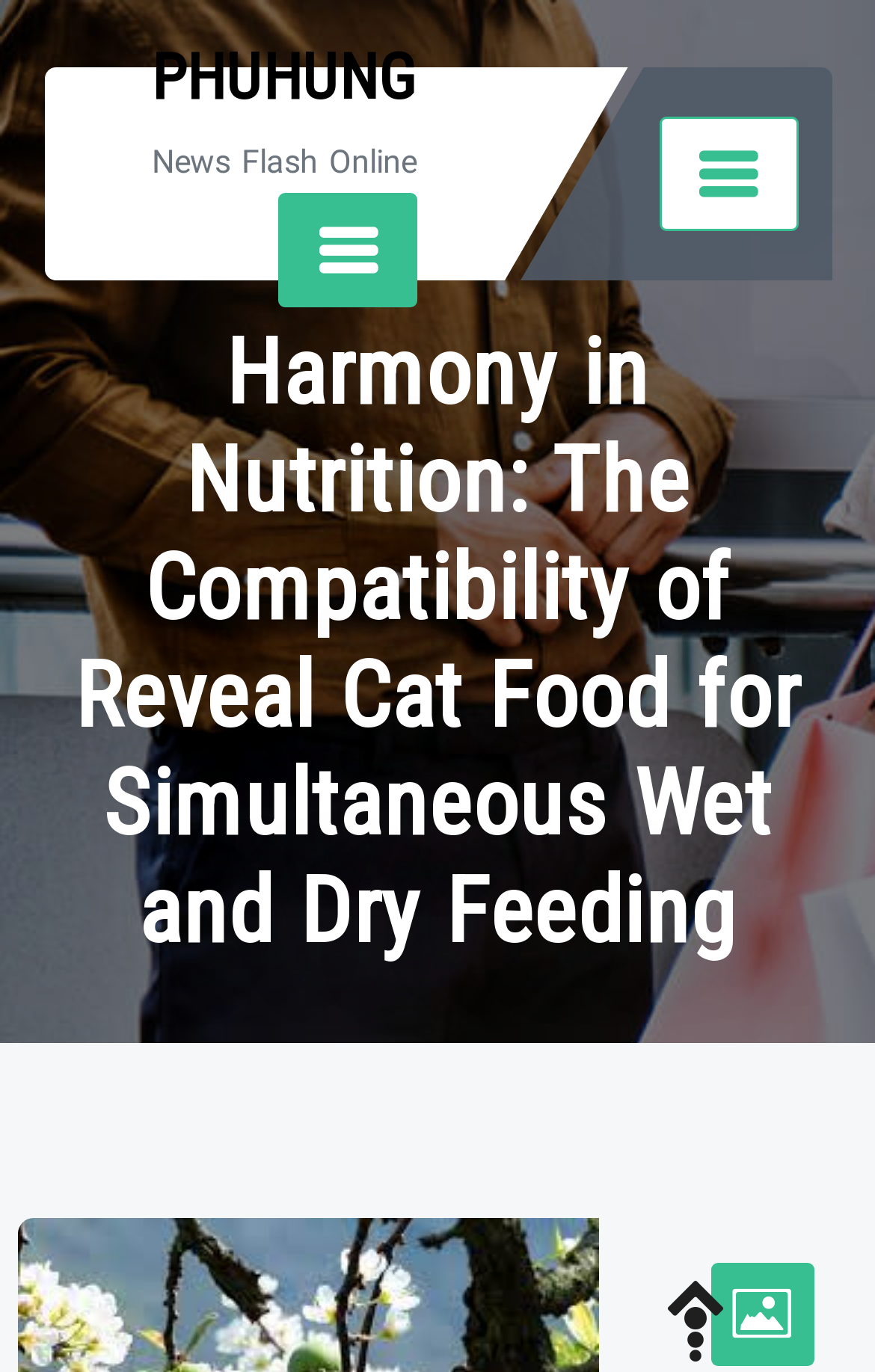Identify the bounding box of the UI element described as follows: "parent_node: PHUHUNG". Provide the coordinates as four float numbers in the range of 0 to 1 [left, top, right, bottom].

[0.319, 0.14, 0.478, 0.224]